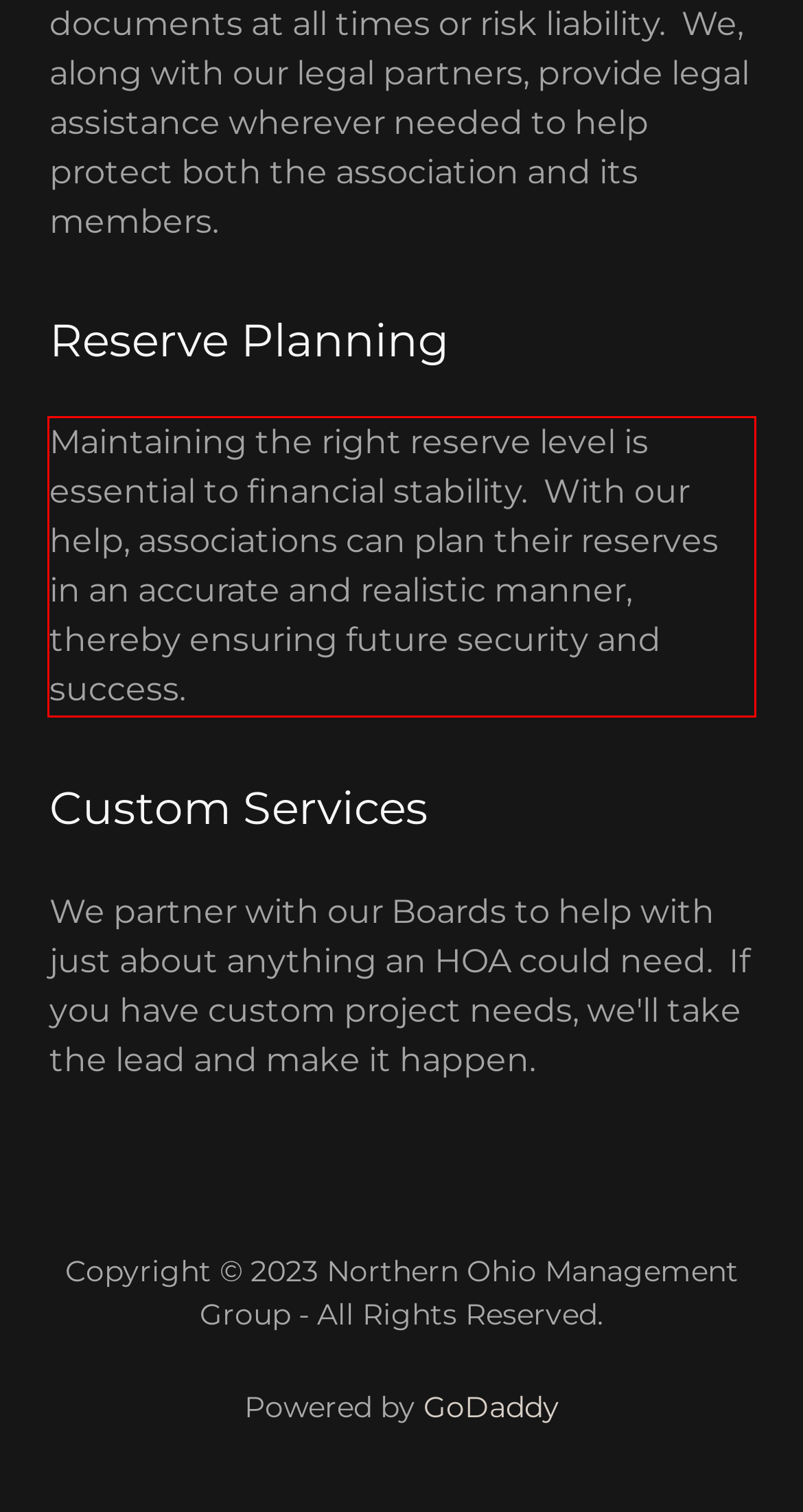There is a screenshot of a webpage with a red bounding box around a UI element. Please use OCR to extract the text within the red bounding box.

Maintaining the right reserve level is essential to financial stability. With our help, associations can plan their reserves in an accurate and realistic manner, thereby ensuring future security and success.